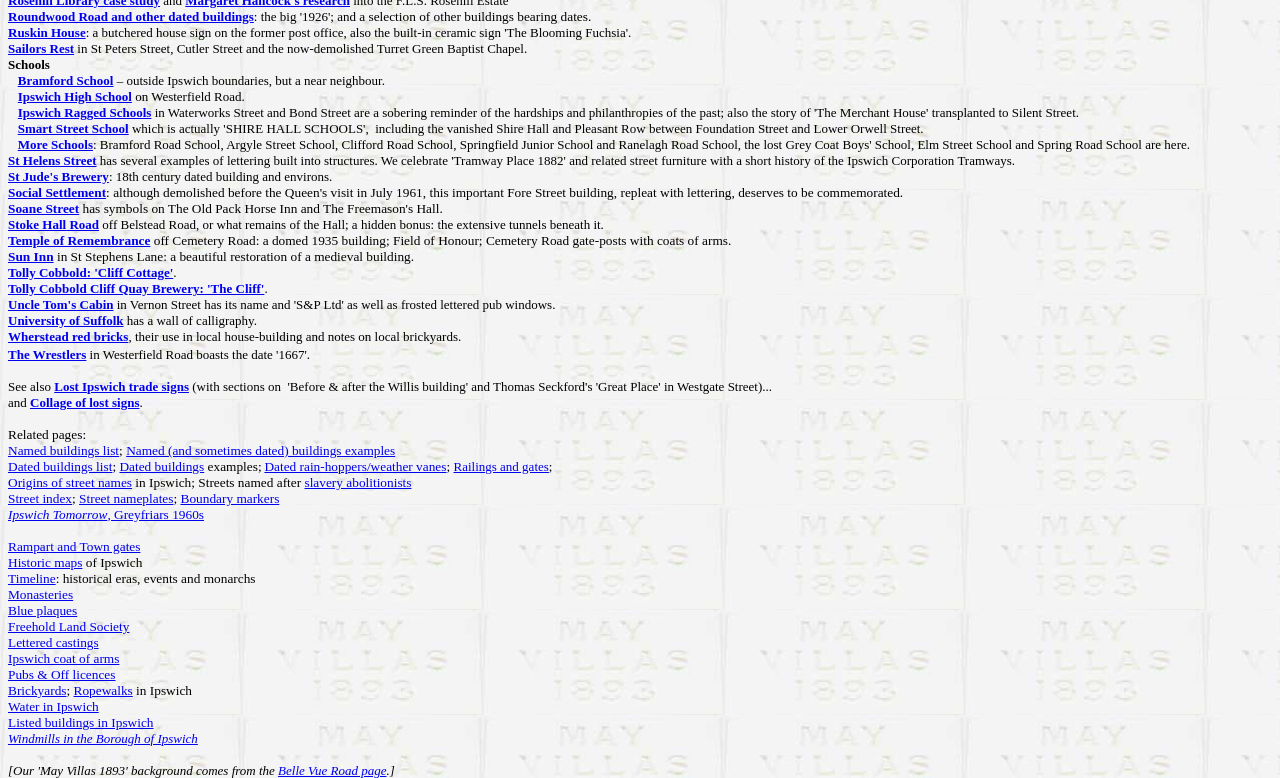Using the details in the image, give a detailed response to the question below:
What is the name of the brewery mentioned in the link?

The link 'Tolly Cobbold Cliff Quay Brewery' is described as 'The Cliff', indicating that it is a brewery located in Ipswich.